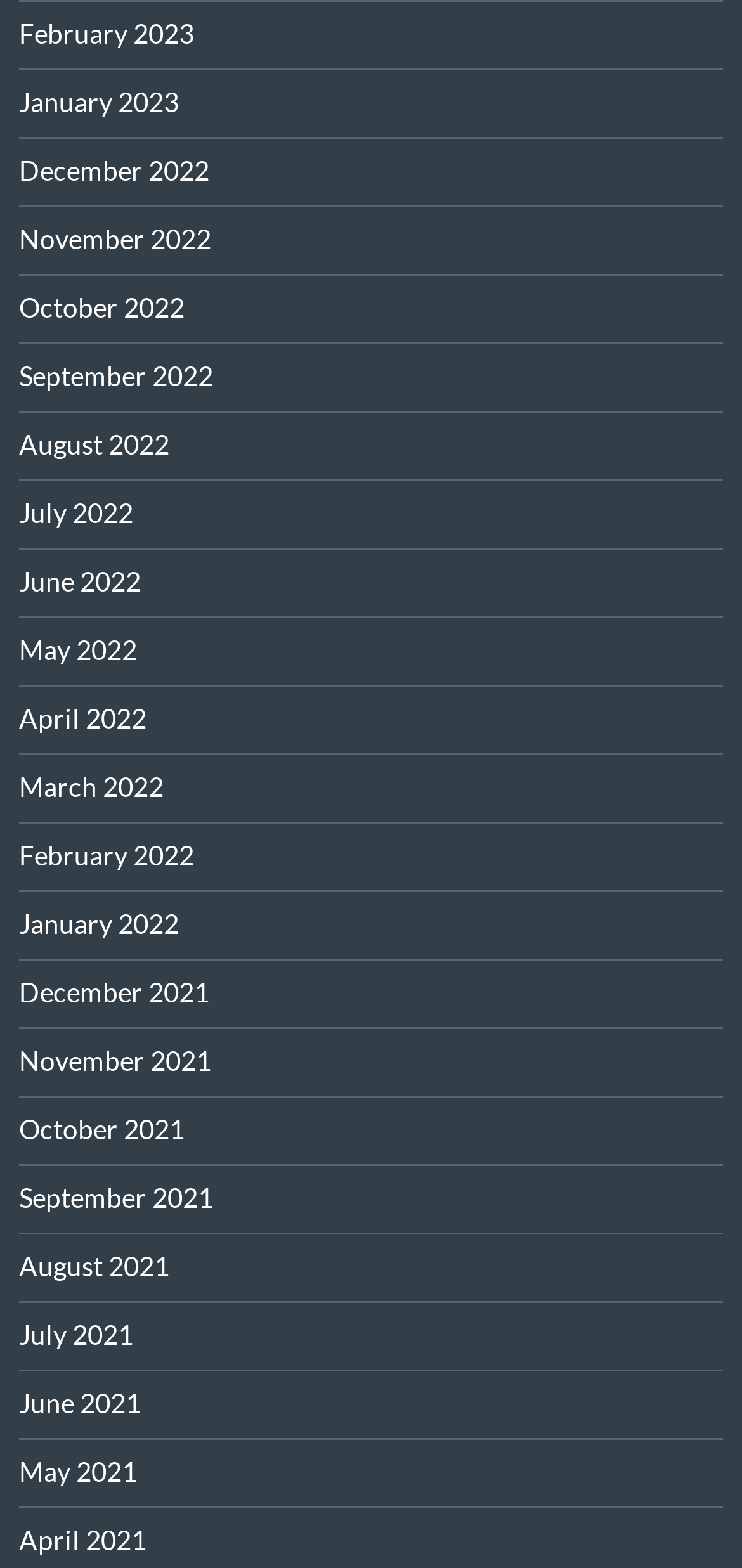What is the earliest month listed?
Answer the question with a single word or phrase by looking at the picture.

April 2021